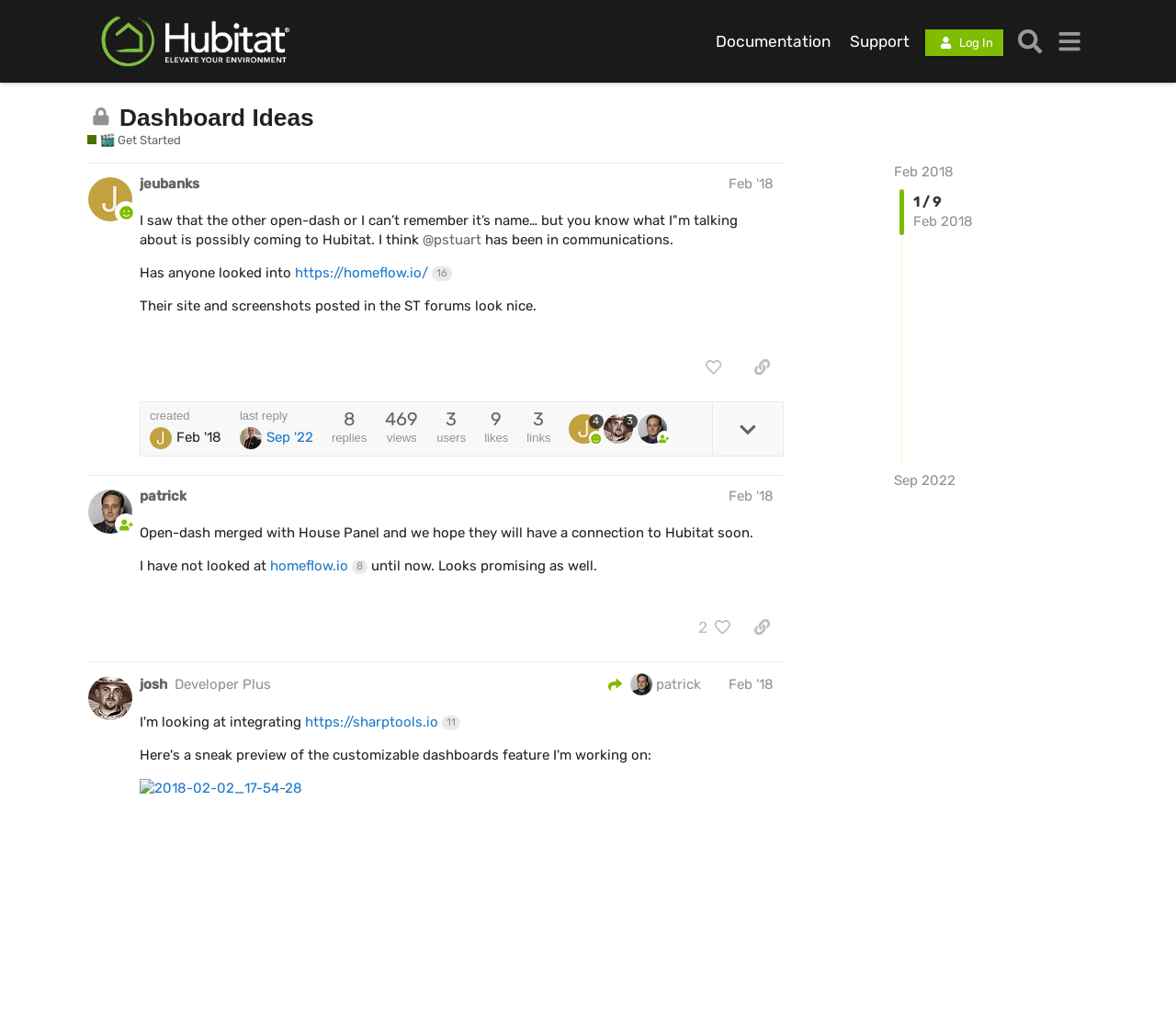Show the bounding box coordinates of the element that should be clicked to complete the task: "View the documentation".

[0.601, 0.026, 0.714, 0.055]